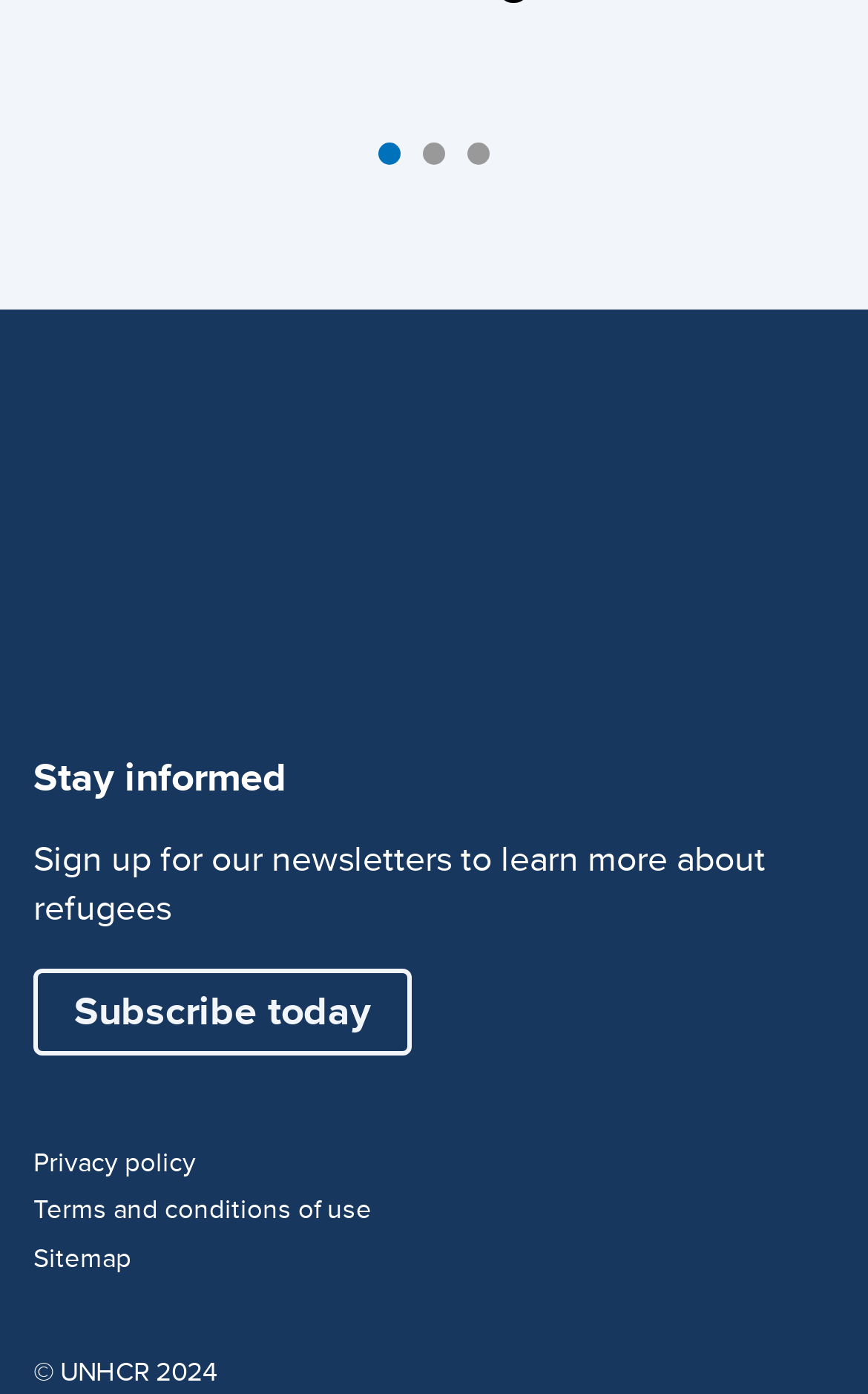What is the copyright year?
Examine the image and give a concise answer in one word or a short phrase.

2024